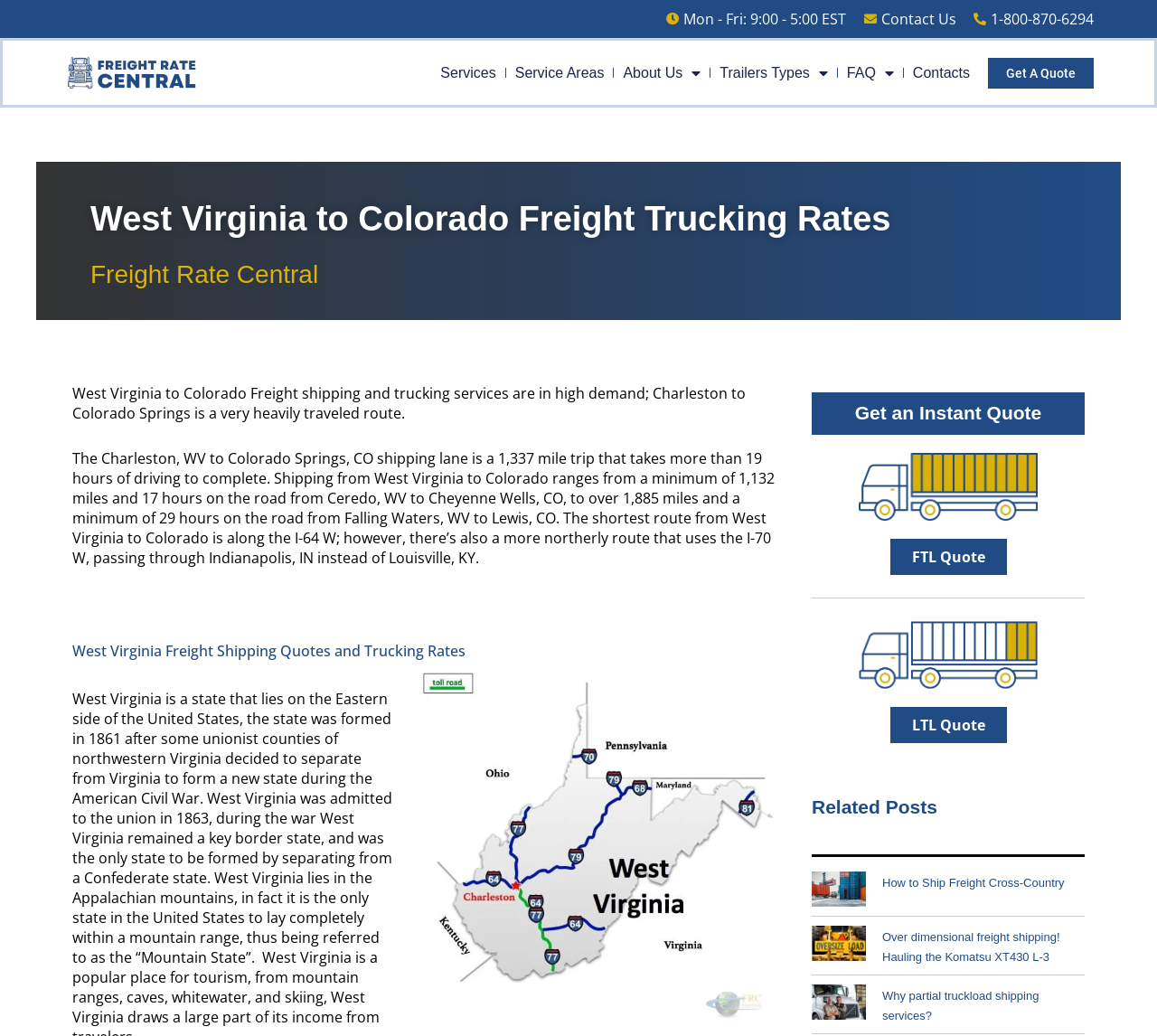What types of freight shipping services are offered?
Using the image as a reference, answer the question in detail.

I found the types of freight shipping services offered by looking at the images and links on the webpage, which mention 'Truckload Freight Shipping' and 'Partial Truckload Shipping and Trucking'.